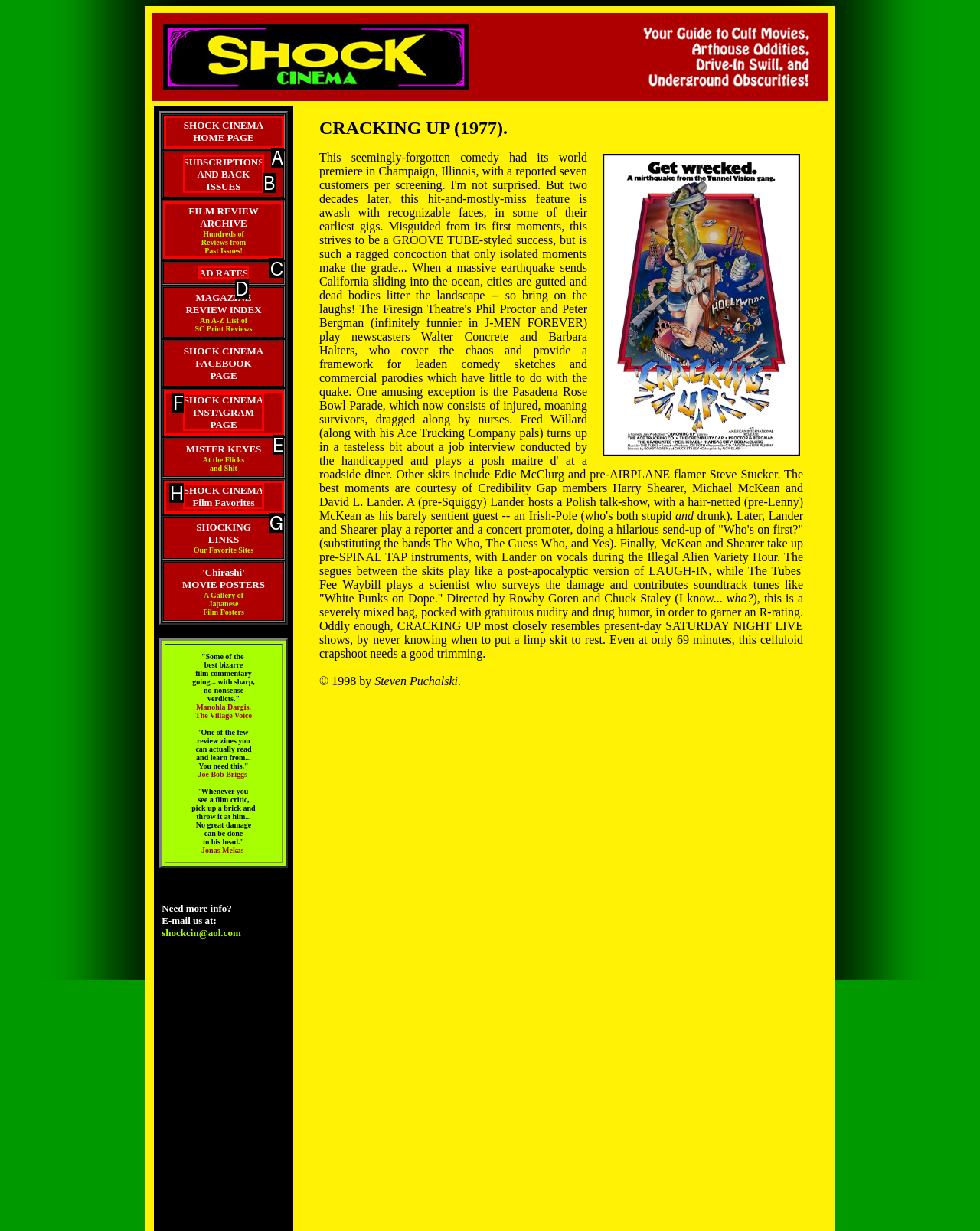Select the letter of the element you need to click to complete this task: View FILM REVIEW ARCHIVE
Answer using the letter from the specified choices.

C